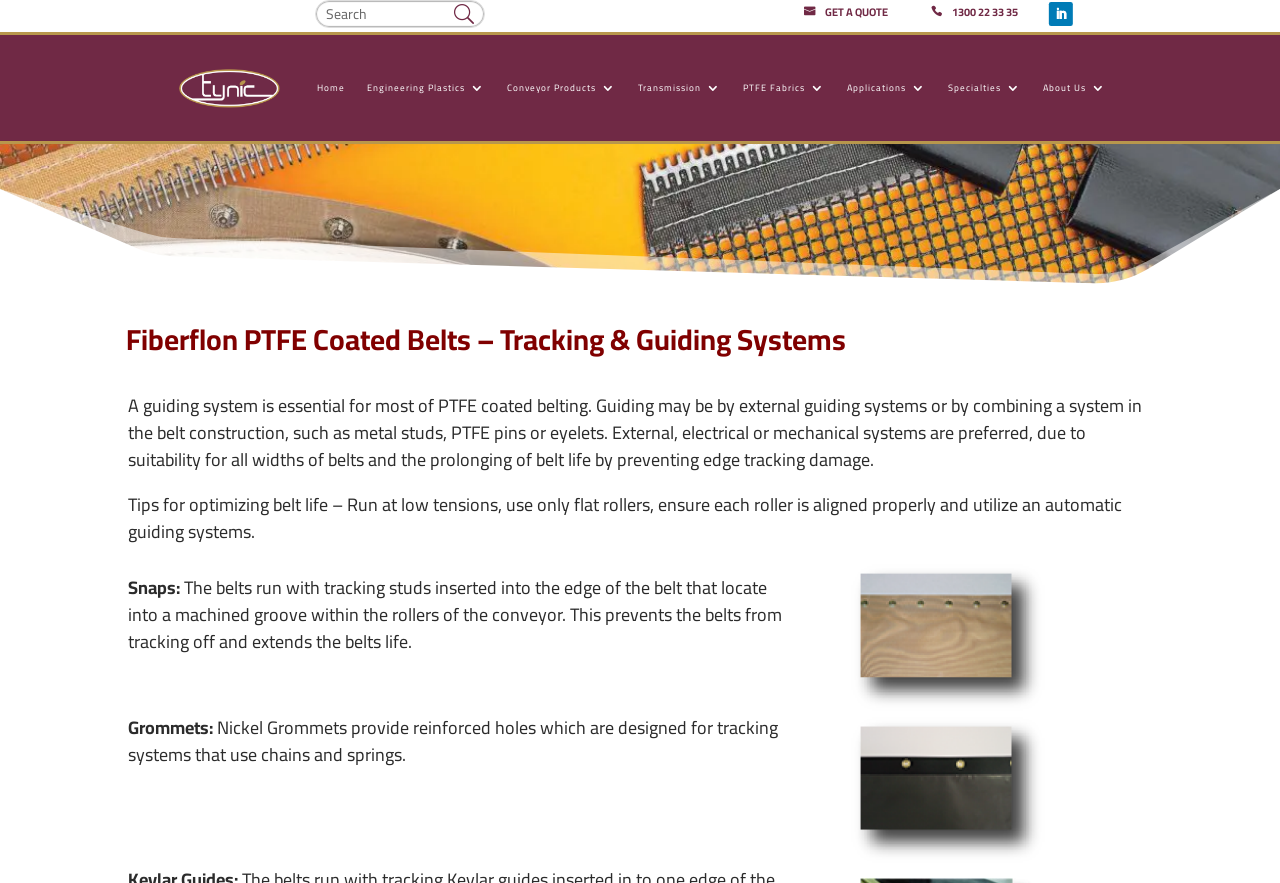Respond with a single word or phrase to the following question: What is shown in the image with the caption 'snap Tynic Automation'?

A conveyor belt with tracking studs